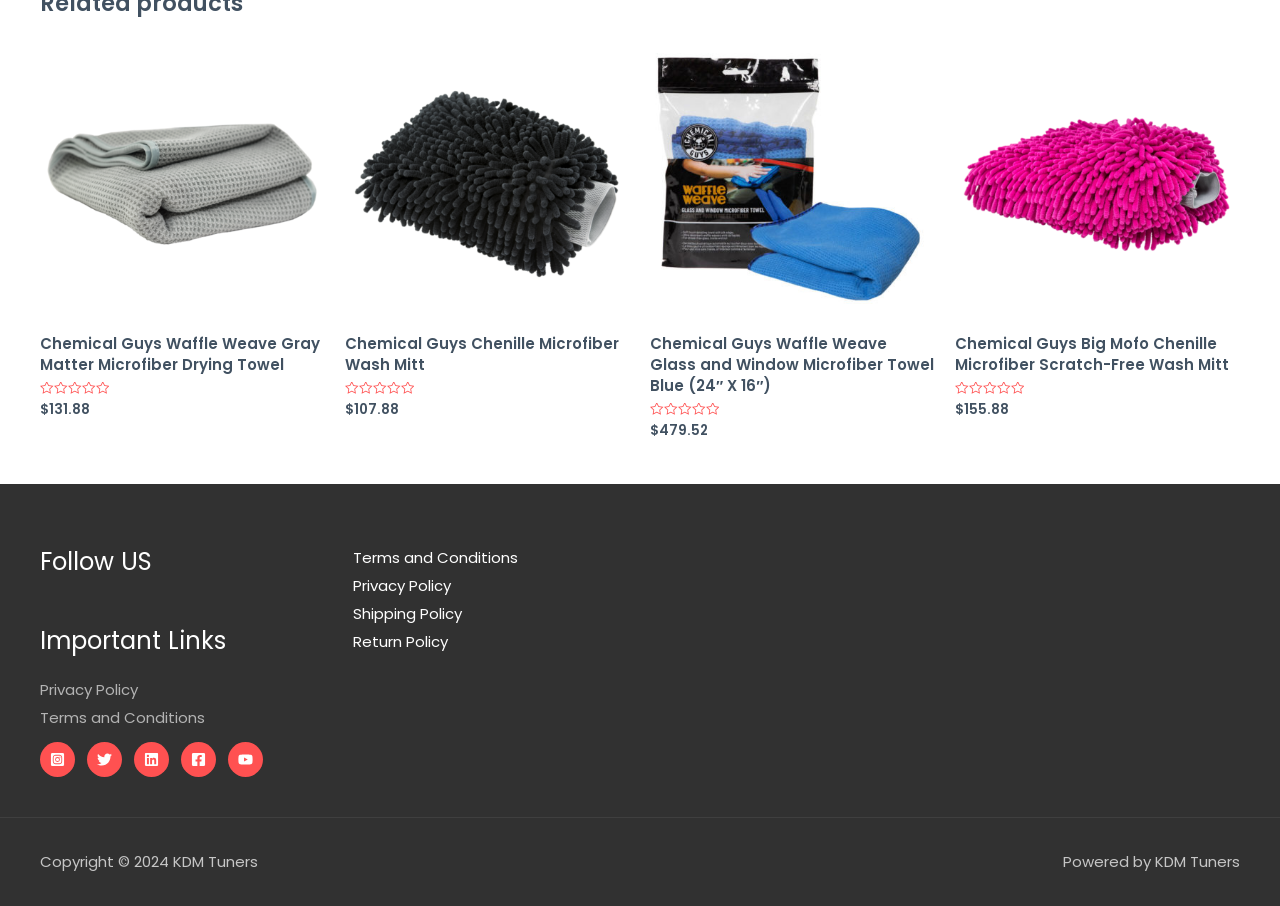Locate the bounding box coordinates of the element I should click to achieve the following instruction: "Go to the Terms and Conditions page".

[0.275, 0.604, 0.404, 0.627]